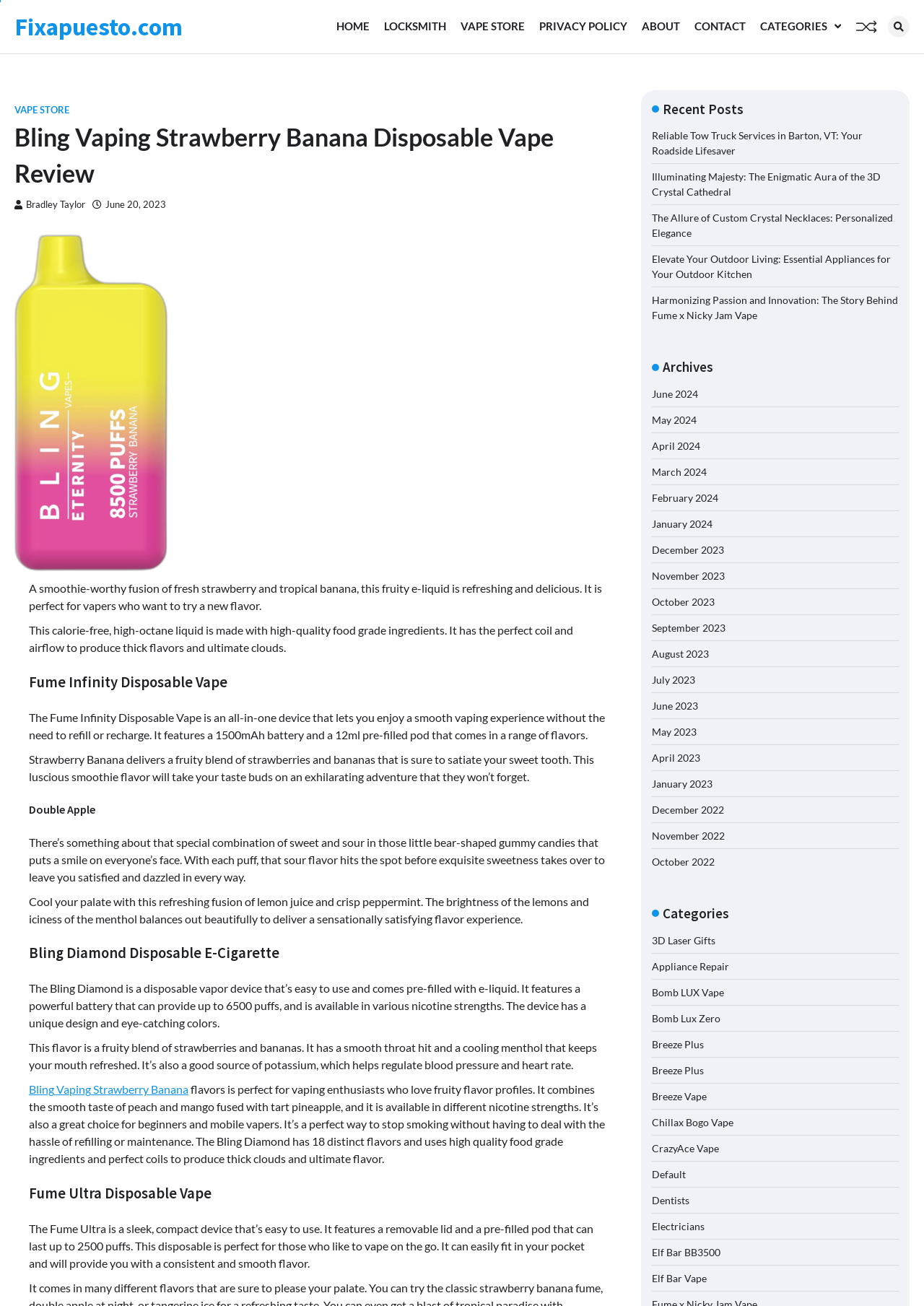Kindly determine the bounding box coordinates of the area that needs to be clicked to fulfill this instruction: "Click on HOME".

[0.364, 0.008, 0.4, 0.032]